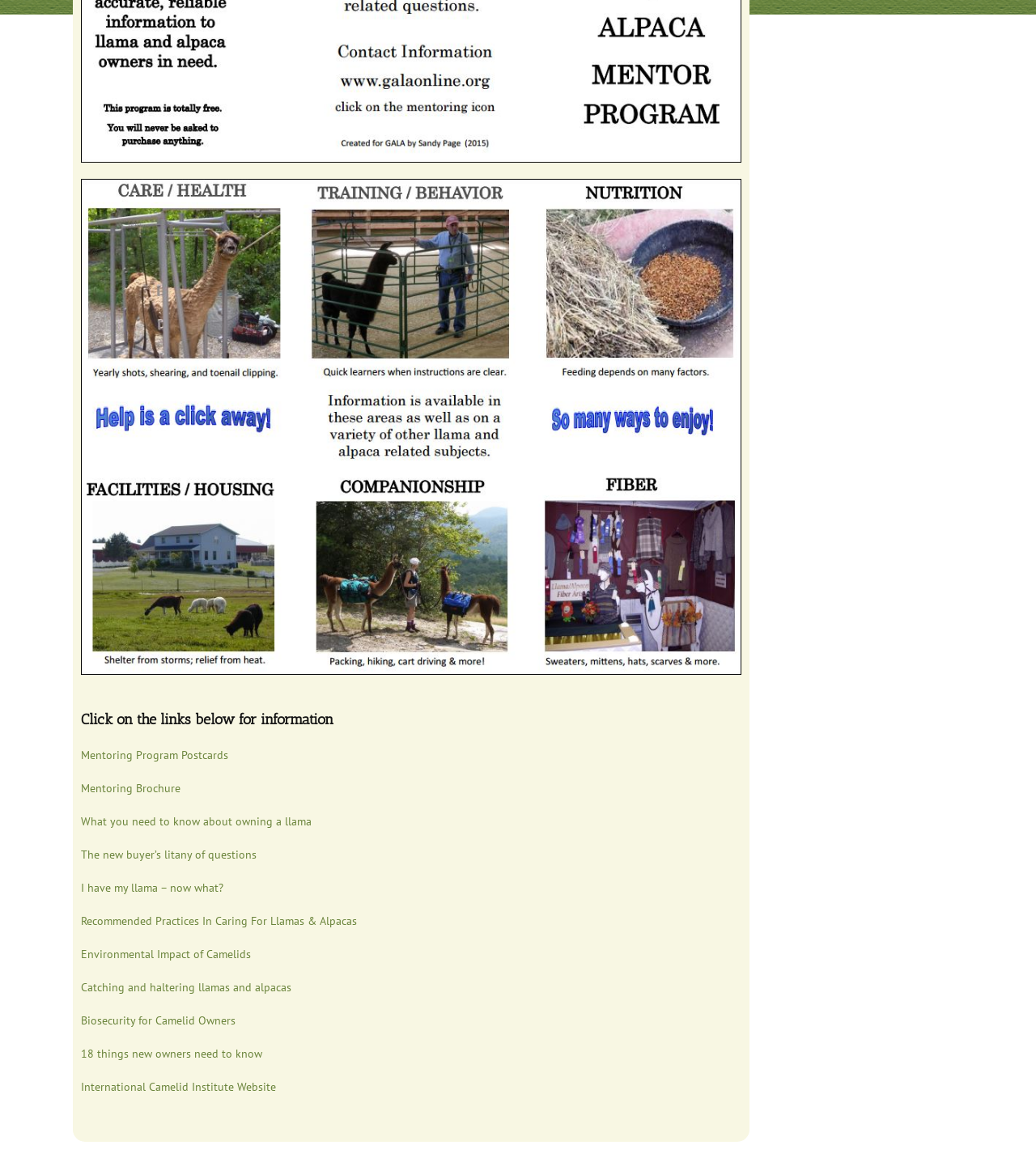Please mark the bounding box coordinates of the area that should be clicked to carry out the instruction: "Learn about Recommended Practices In Caring For Llamas & Alpacas".

[0.078, 0.789, 0.345, 0.802]